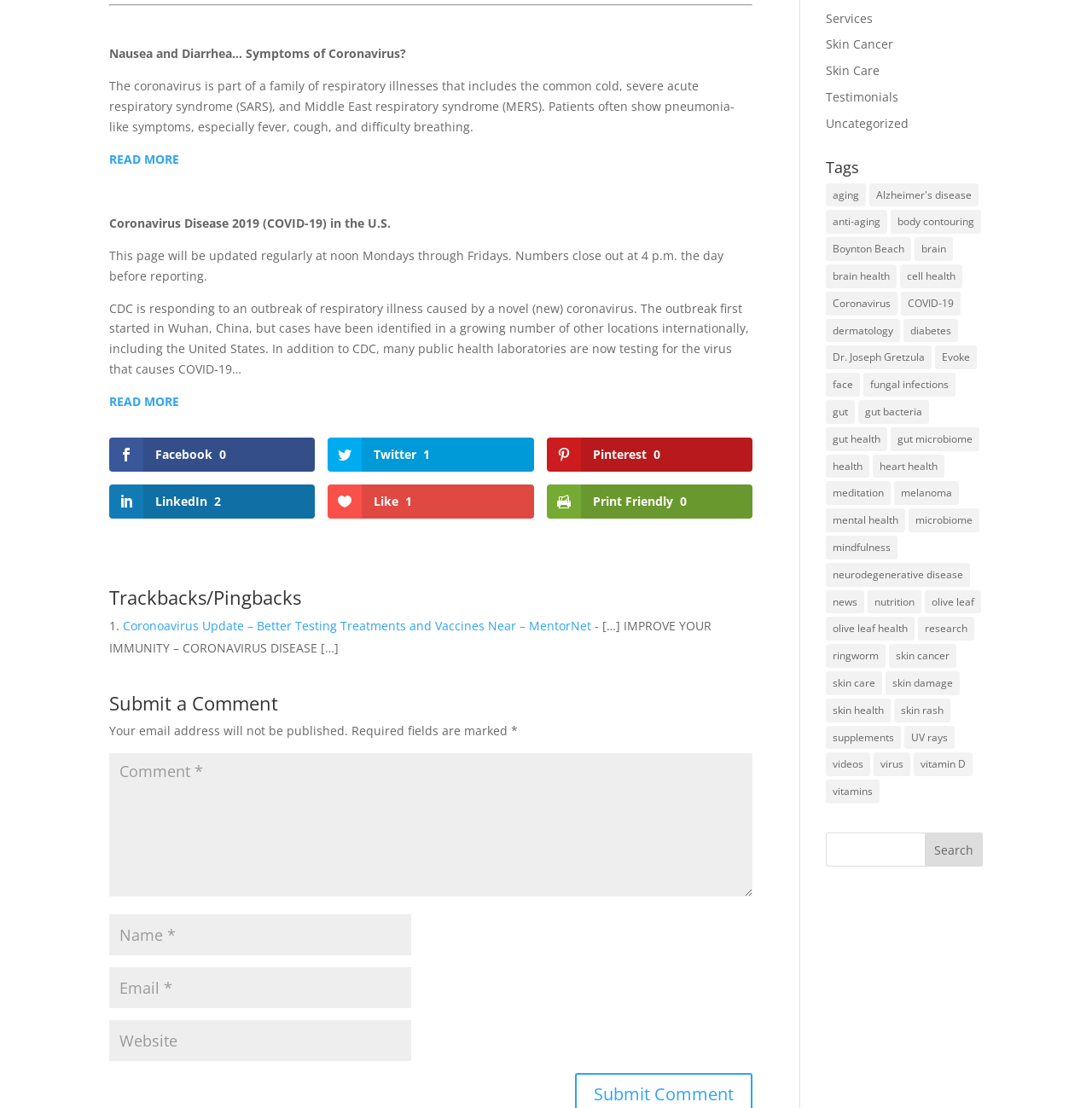Answer the question below with a single word or a brief phrase: 
What is the topic of the webpage?

Coronavirus